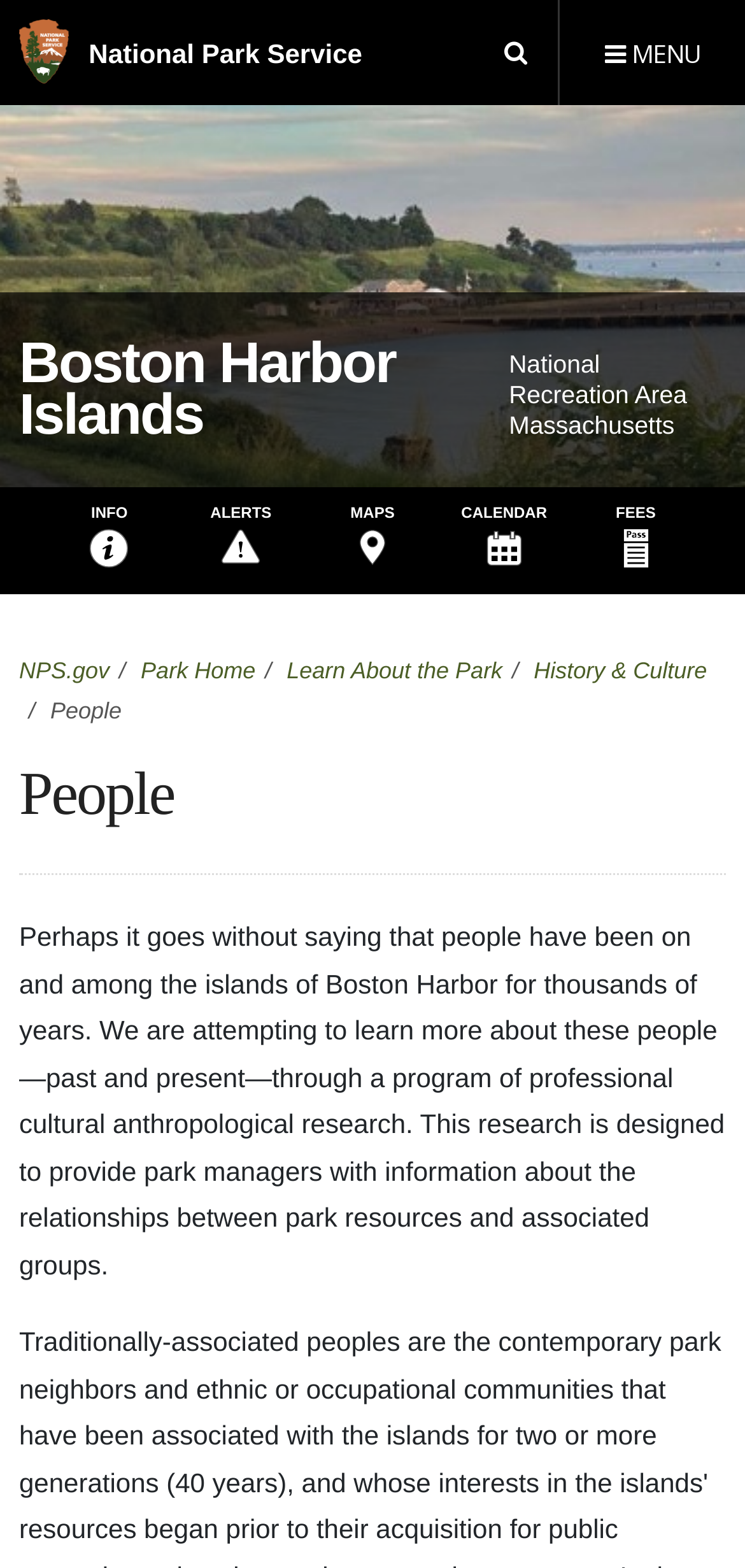Identify the bounding box coordinates of the element to click to follow this instruction: 'View the park's calendar'. Ensure the coordinates are four float values between 0 and 1, provided as [left, top, right, bottom].

[0.593, 0.311, 0.76, 0.379]